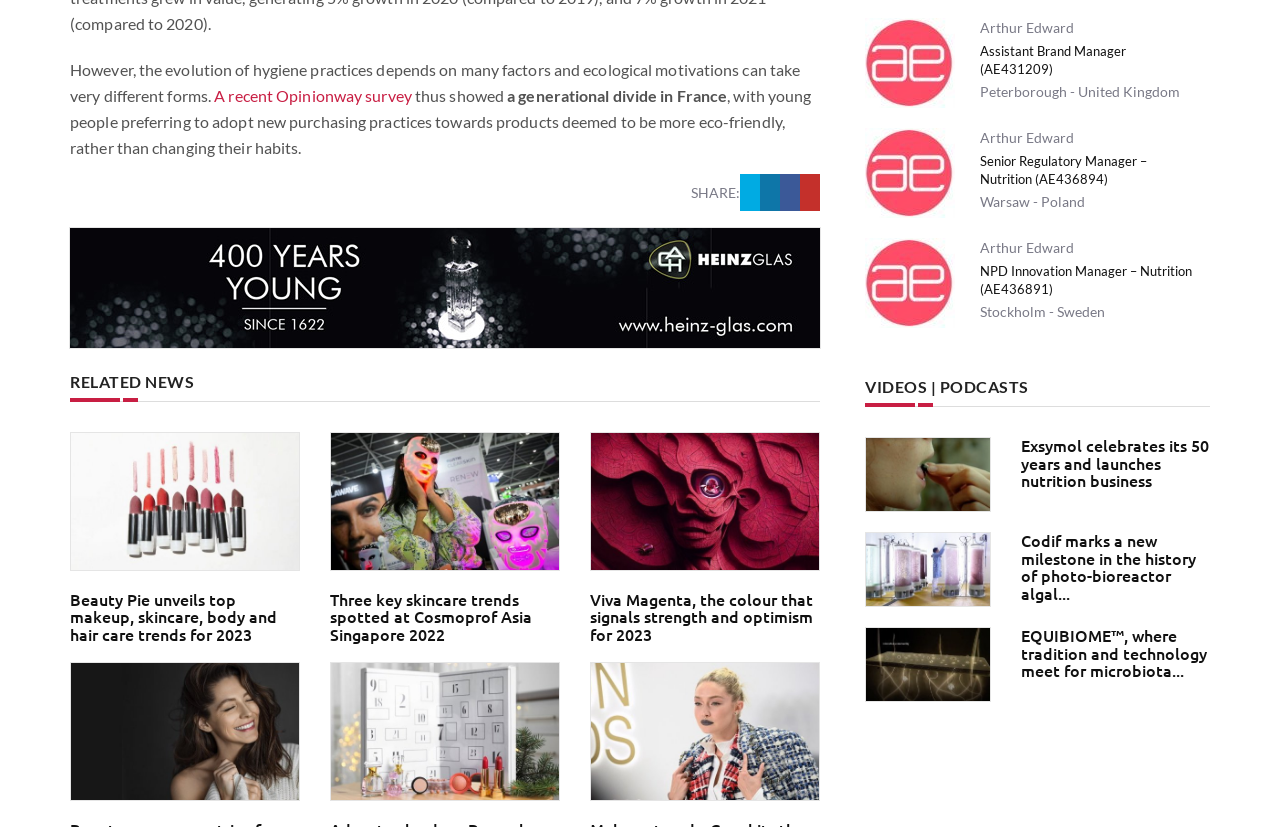Please indicate the bounding box coordinates of the element's region to be clicked to achieve the instruction: "Click on the 'Beauty Pie unveils top makeup, skincare, body and hair care trends for 2023' link". Provide the coordinates as four float numbers between 0 and 1, i.e., [left, top, right, bottom].

[0.055, 0.522, 0.234, 0.69]